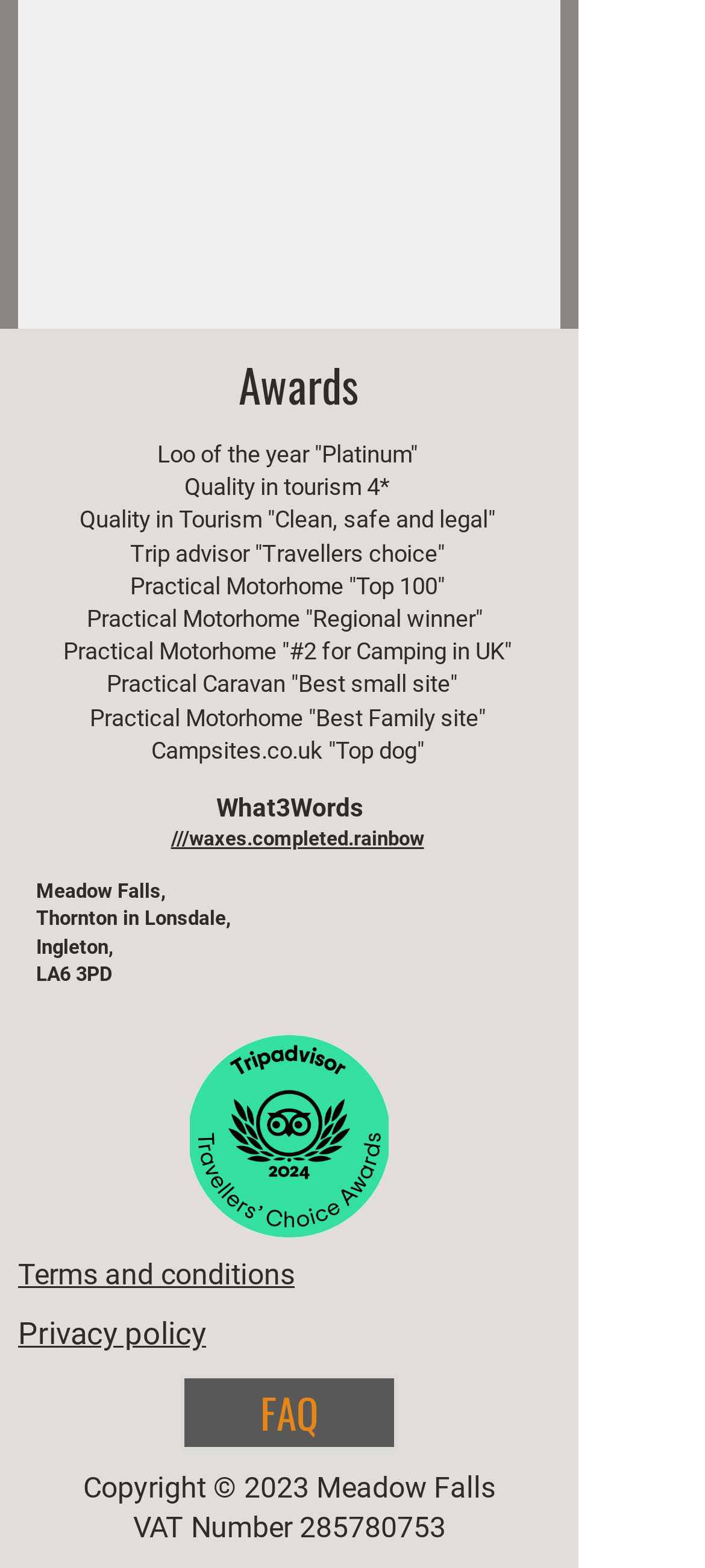Please find the bounding box coordinates of the section that needs to be clicked to achieve this instruction: "View the Terms and conditions".

[0.026, 0.802, 0.418, 0.824]